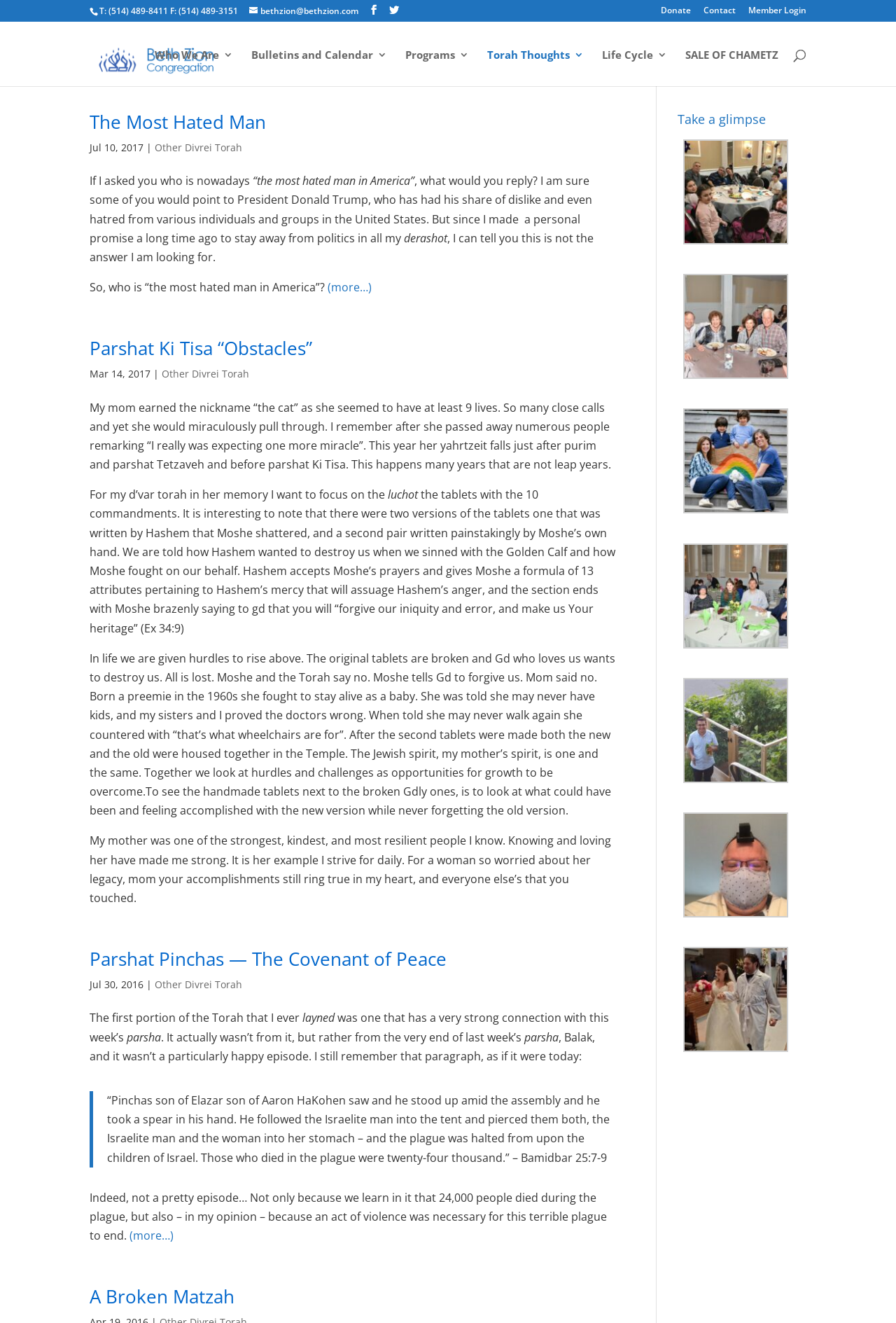What is the name of the congregation?
Using the image, elaborate on the answer with as much detail as possible.

The name of the congregation can be found in the link element that says 'Beth Zion Congregation' at the top of the webpage, as well as in the image element that displays the congregation's logo.